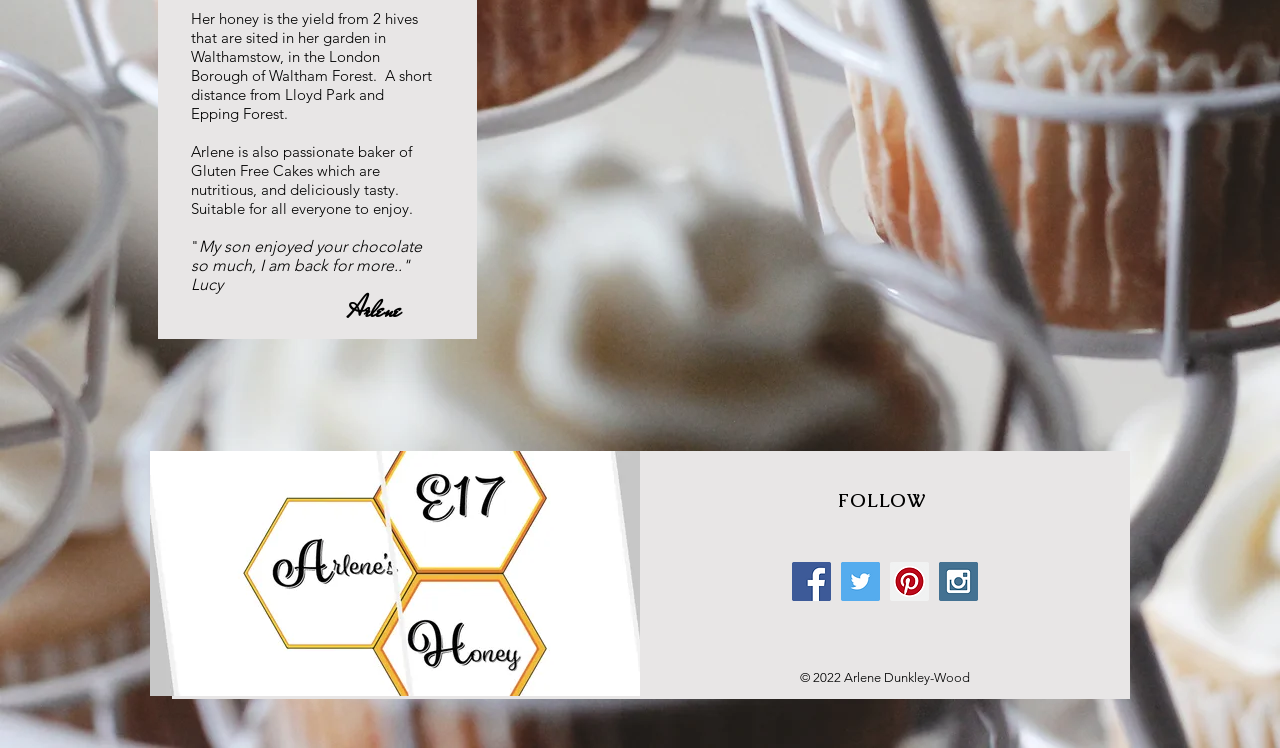Determine the bounding box for the described HTML element: "aria-label="Play video"". Ensure the coordinates are four float numbers between 0 and 1 in the format [left, top, right, bottom].

[0.117, 0.603, 0.5, 0.93]